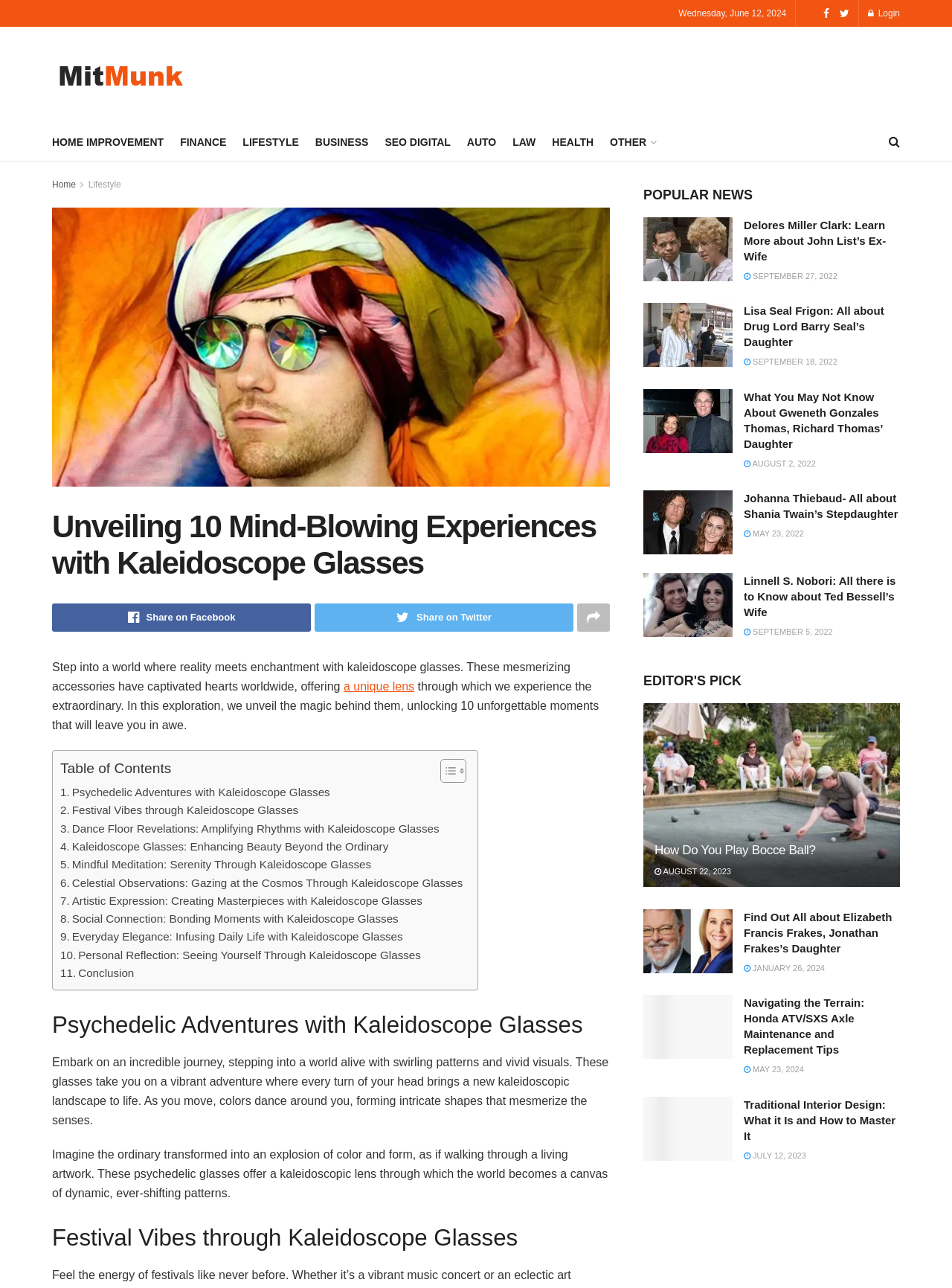Please identify the bounding box coordinates of the element's region that should be clicked to execute the following instruction: "Share on Facebook". The bounding box coordinates must be four float numbers between 0 and 1, i.e., [left, top, right, bottom].

[0.055, 0.469, 0.327, 0.49]